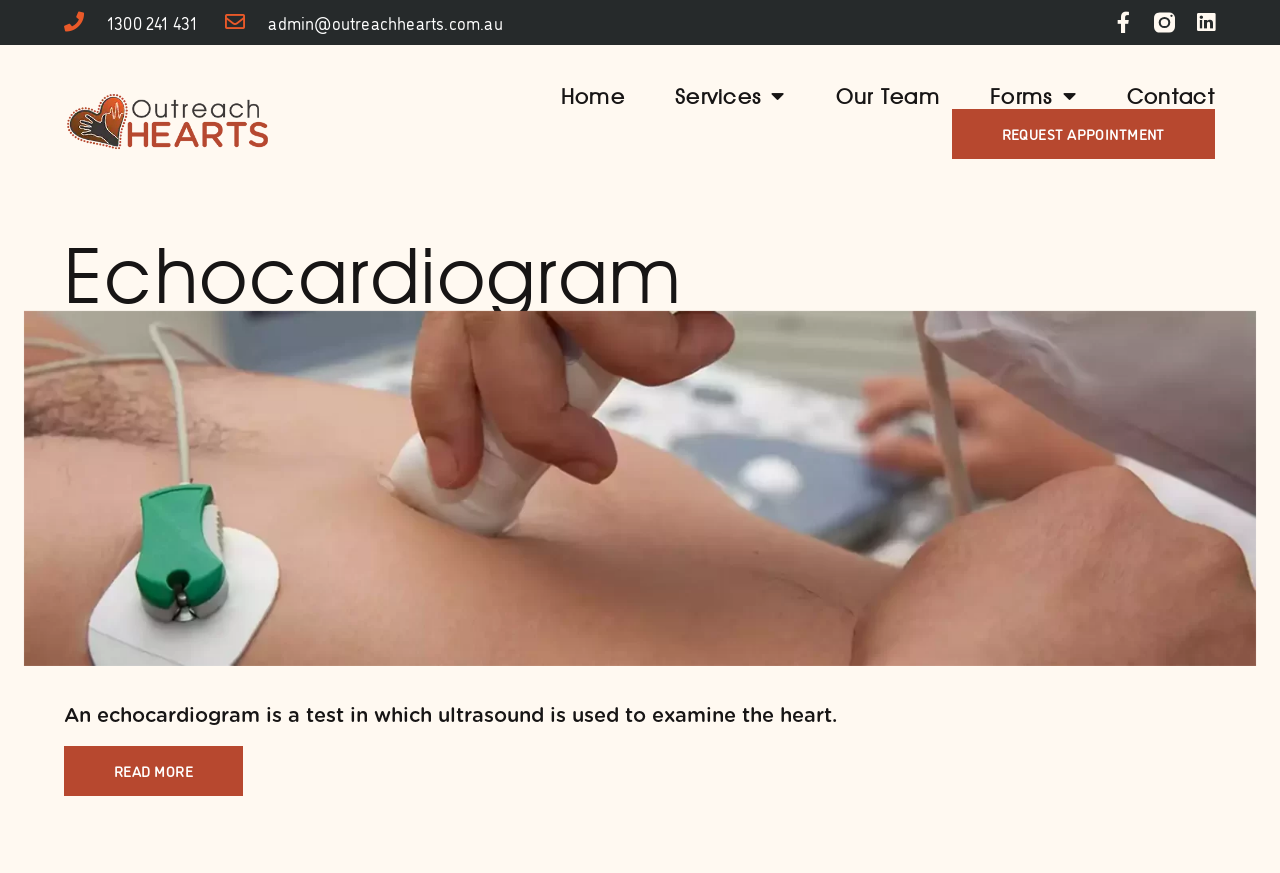Provide a thorough description of this webpage.

The webpage is about Echocardiogram services provided by Outreach Hearts. At the top left corner, there is a logo of Outreach Hearts, accompanied by two contact links: a phone number and an email address. On the top right corner, there are three social media links: Facebook, an unknown platform (represented by an icon), and LinkedIn.

Below the top section, there is a navigation menu with five links: Home, Services, Our Team, Forms, and Contact. The Services and Forms links have dropdown menus. On the right side of the navigation menu, there is a prominent call-to-action link to REQUEST APPOINTMENT.

The main content of the webpage is divided into two sections. The first section has a heading "Echocardiogram" and an image related to the service. The second section has a subheading that describes what an echocardiogram is, followed by a READ MORE link.

There are a total of 5 links, 3 images, and 3 headings on the webpage. The layout is organized, with clear sections and a prominent call-to-action.